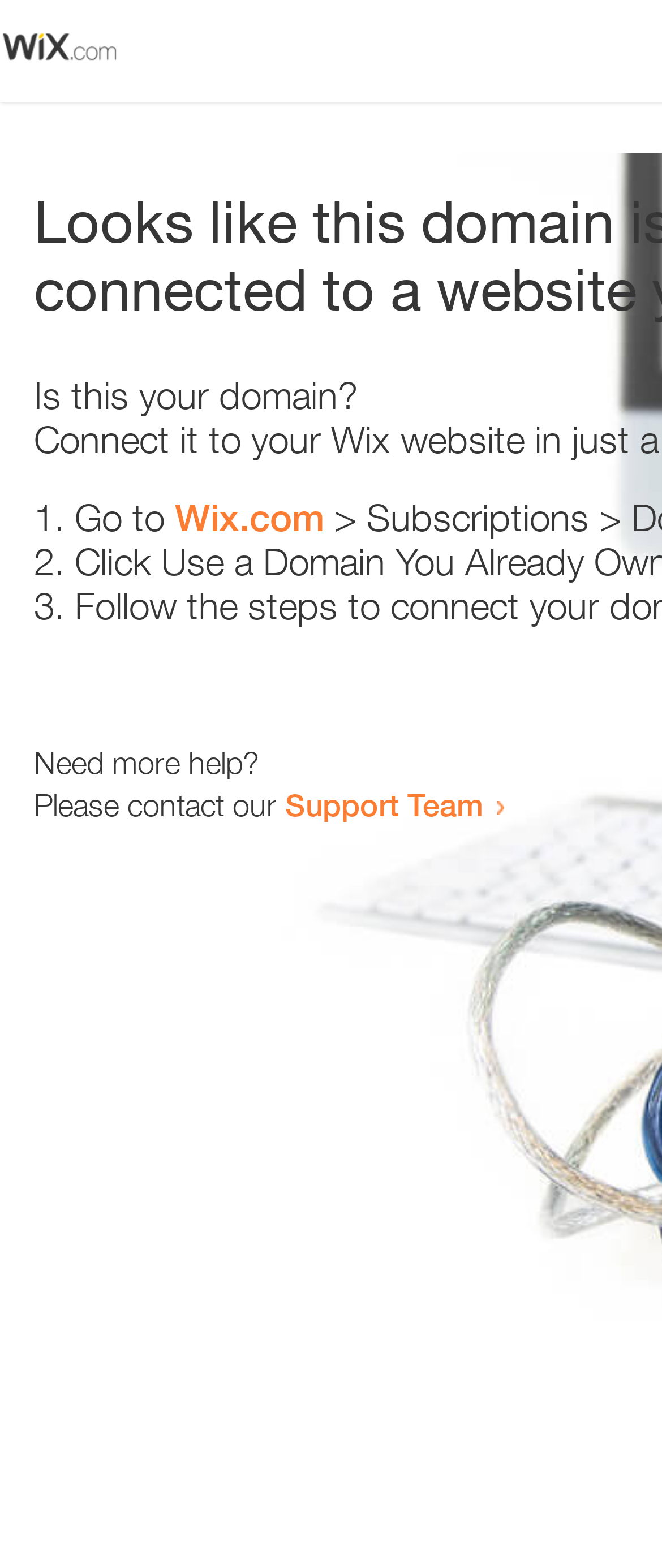What is the position of the image on the webpage?
We need a detailed and meticulous answer to the question.

By analyzing the bounding box coordinates of the image element, I found that it is located at the top-left corner of the webpage, with coordinates [0.0, 0.019, 0.179, 0.04].